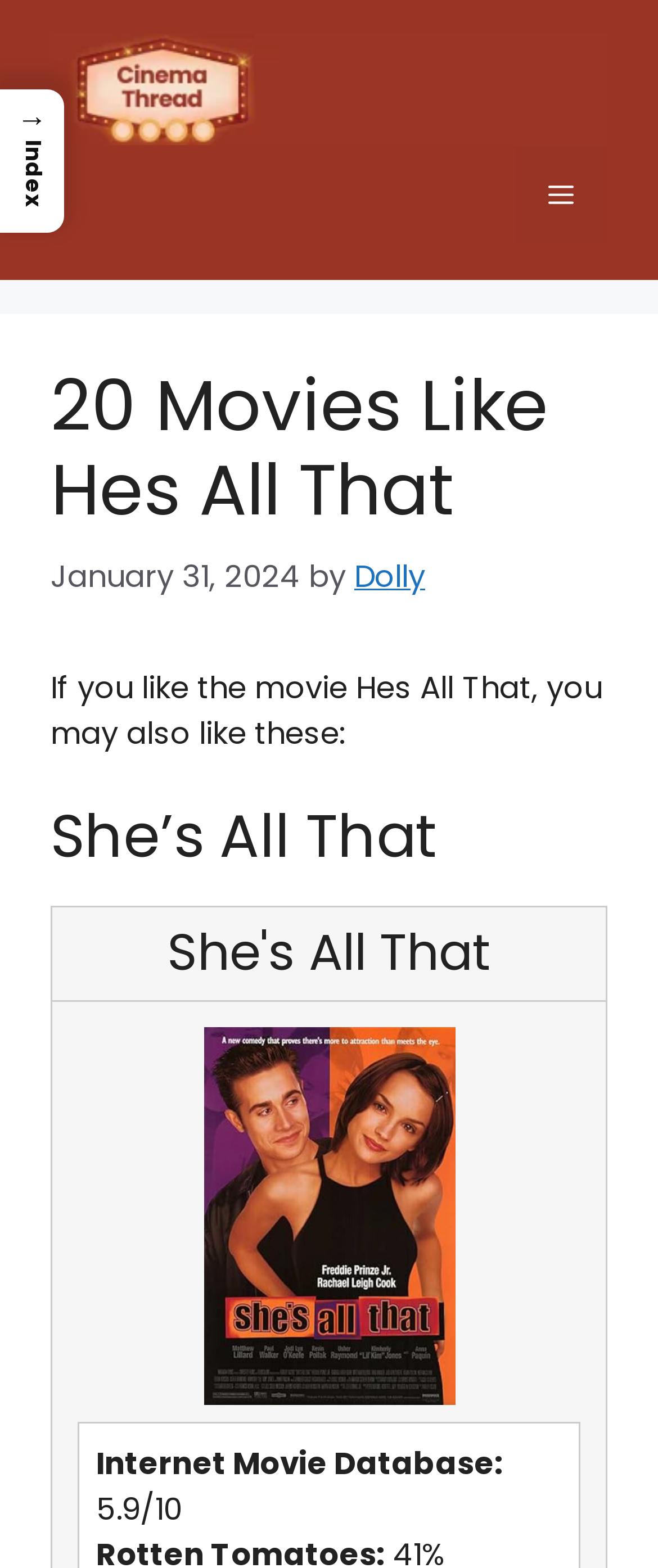Find the bounding box coordinates for the HTML element specified by: "alt="cinemathread.com"".

[0.077, 0.042, 0.923, 0.069]